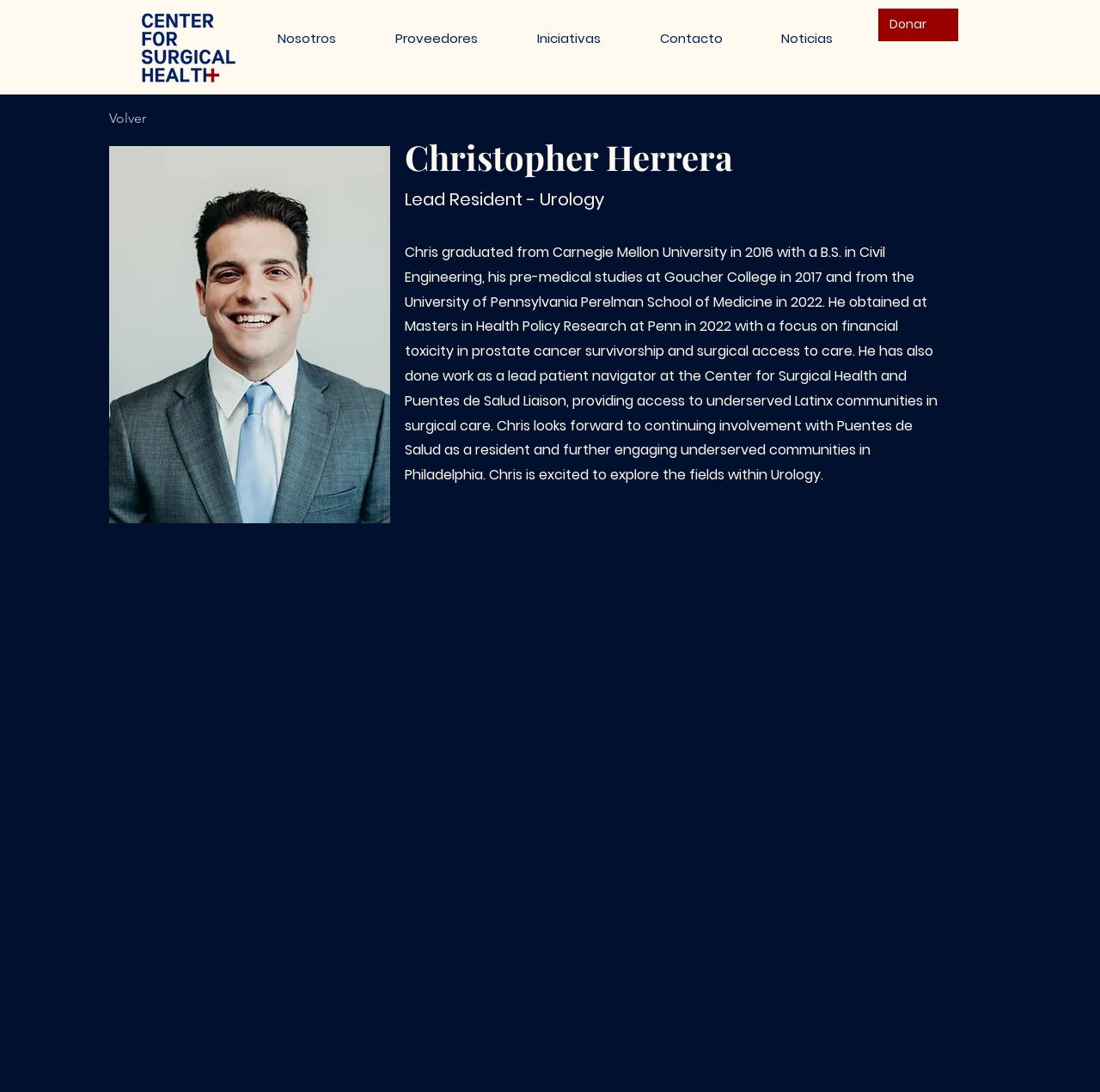Identify the bounding box coordinates of the section that should be clicked to achieve the task described: "Click the CSH Logo".

[0.128, 0.009, 0.214, 0.079]